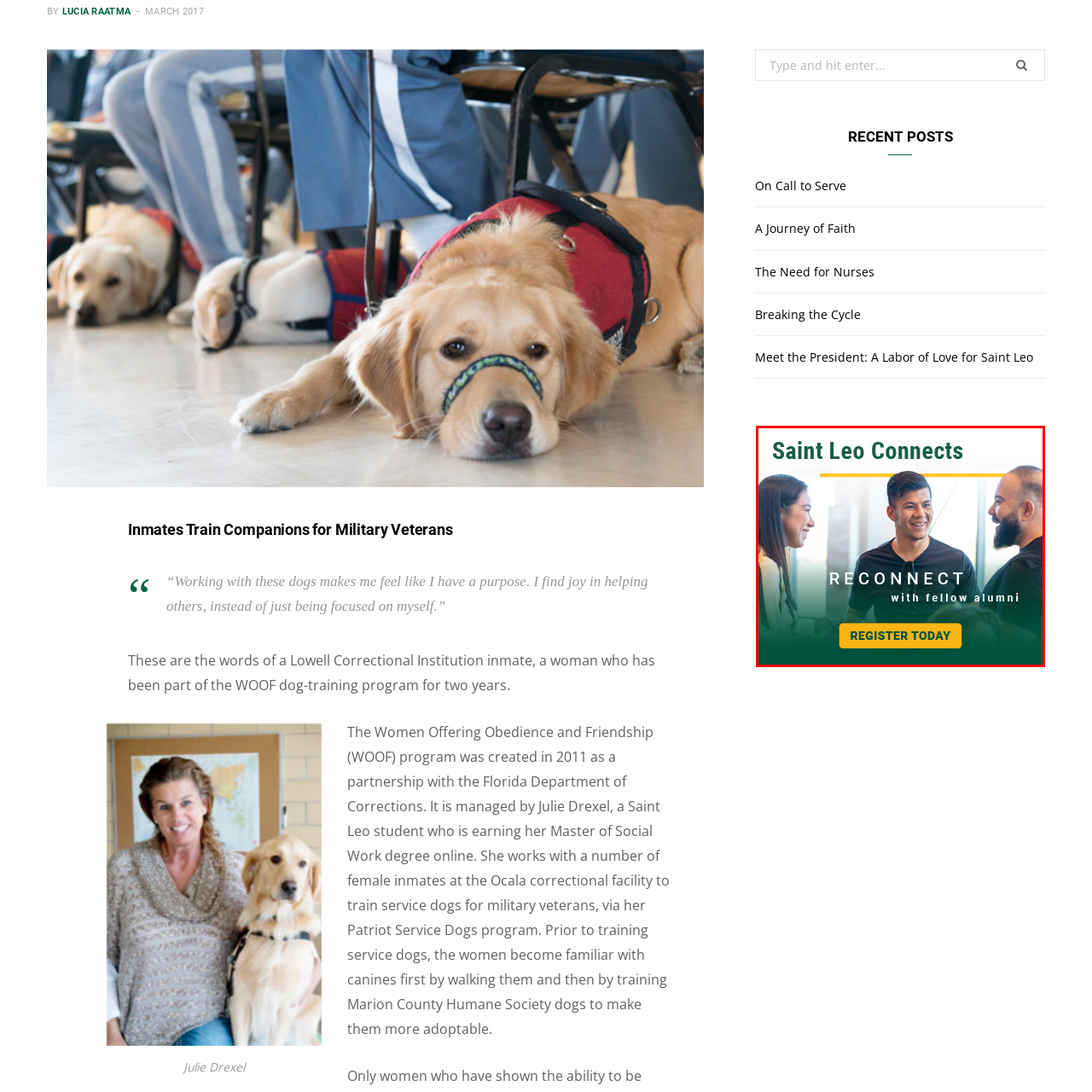Observe the image within the red-bordered area and respond to the following question in detail, making use of the visual information: What is the tone of the overall composition?

The image features a vibrant scene of three individuals engaged in a lively conversation, conveying warmth and inclusivity. The text overlay and the call to action also suggest a welcoming and inviting atmosphere, emphasizing the importance of networking within the Saint Leo community.